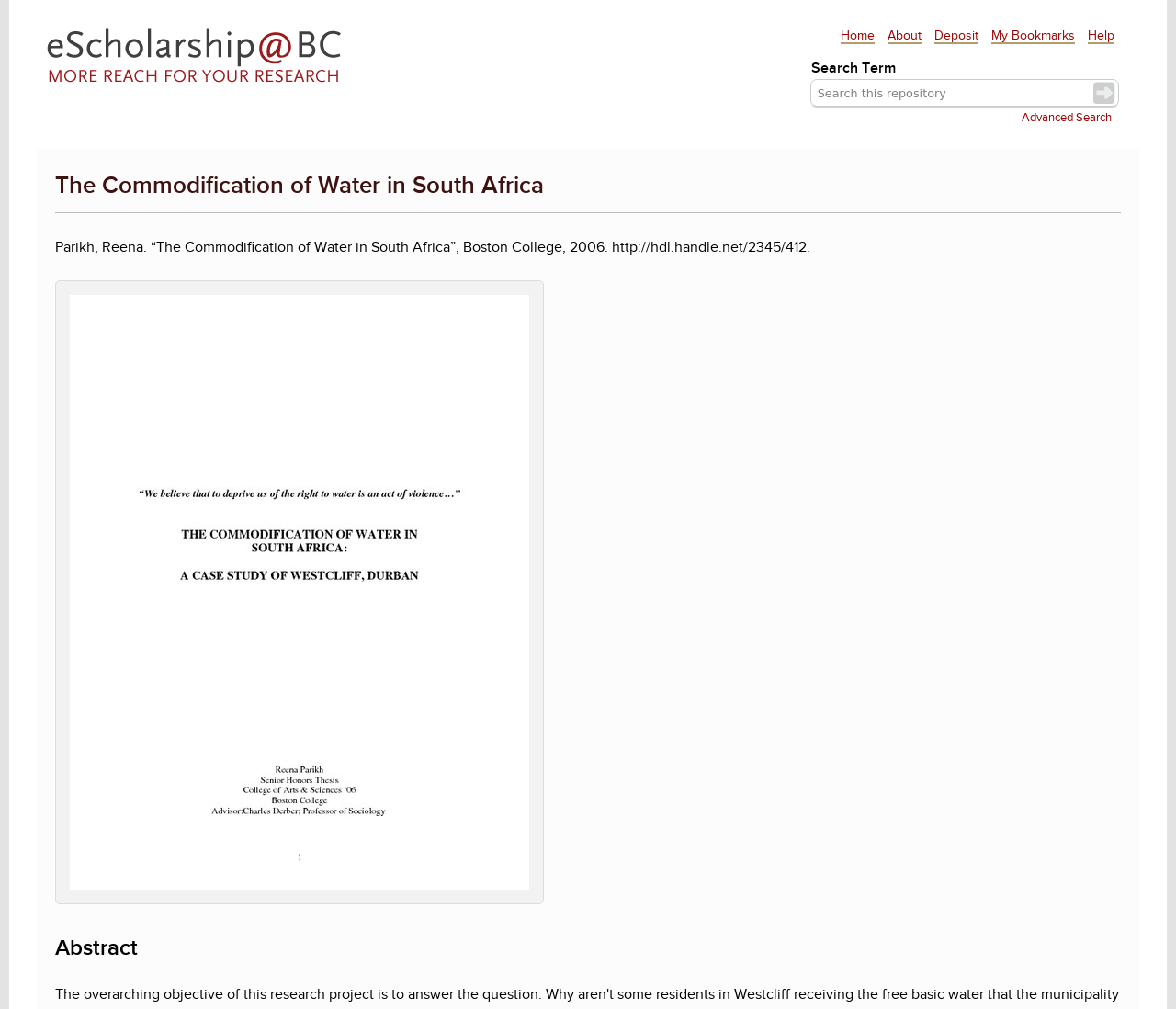Please identify the bounding box coordinates of the clickable area that will fulfill the following instruction: "view abstract". The coordinates should be in the format of four float numbers between 0 and 1, i.e., [left, top, right, bottom].

[0.047, 0.924, 0.953, 0.953]